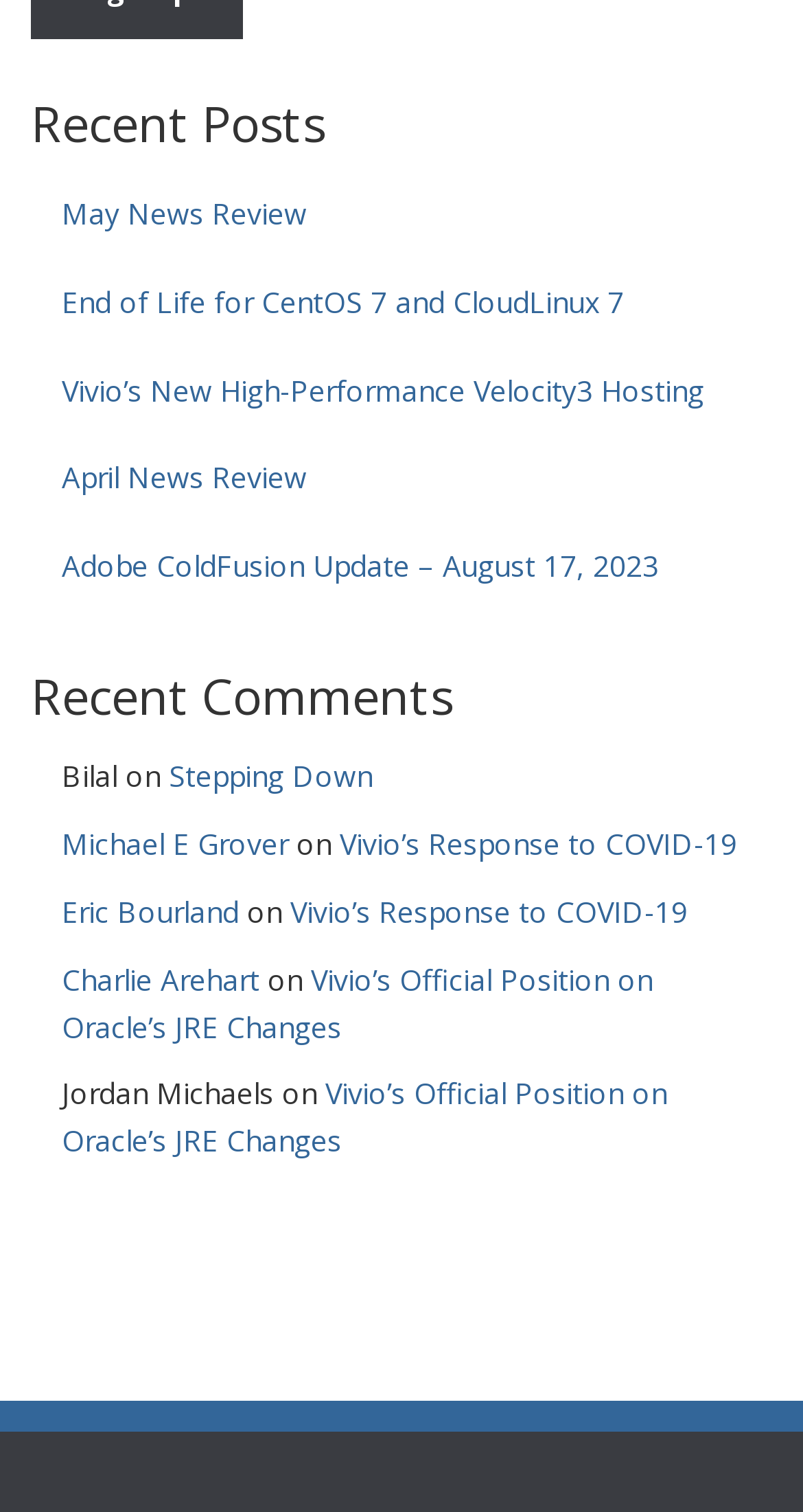Determine the bounding box coordinates for the area that needs to be clicked to fulfill this task: "check Vivio’s Response to COVID-19". The coordinates must be given as four float numbers between 0 and 1, i.e., [left, top, right, bottom].

[0.362, 0.59, 0.856, 0.616]